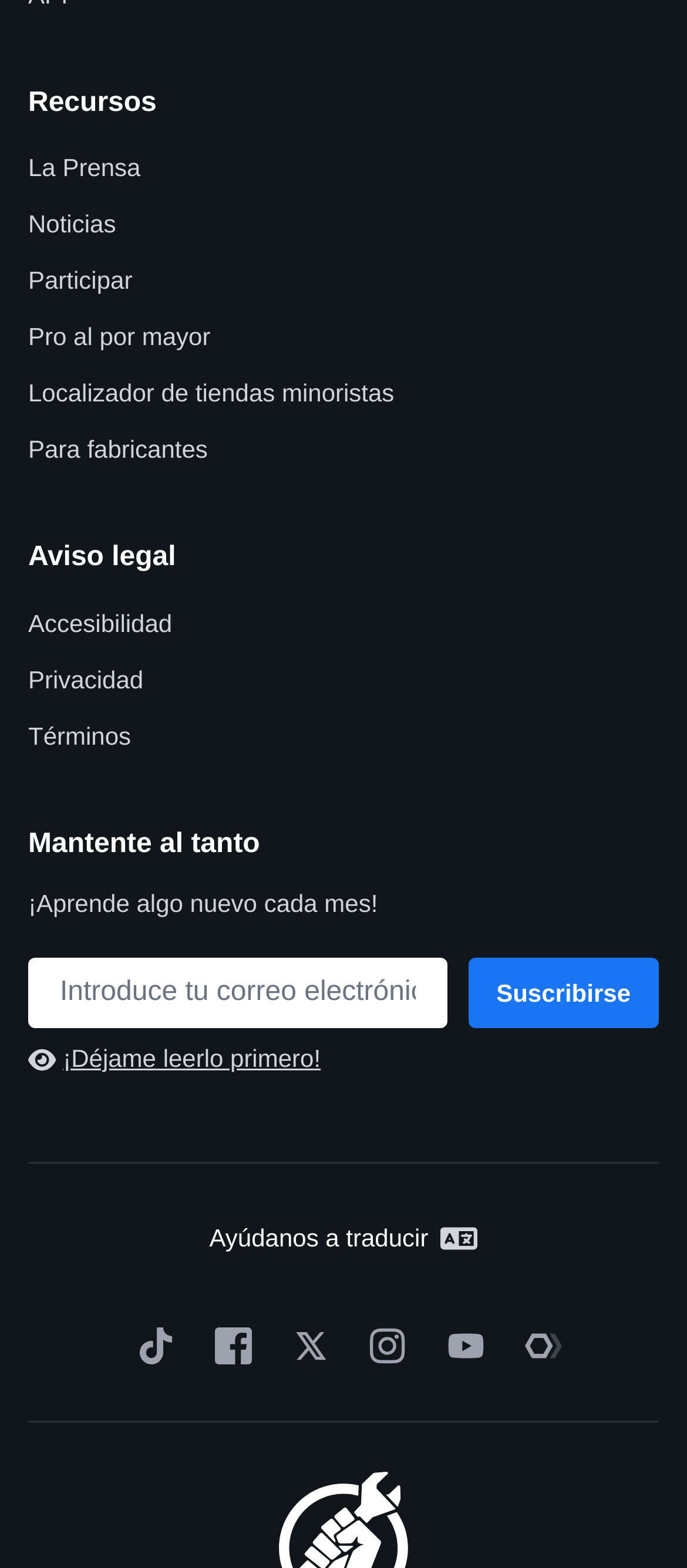What is the purpose of the textbox?
Answer with a single word or phrase by referring to the visual content.

To subscribe